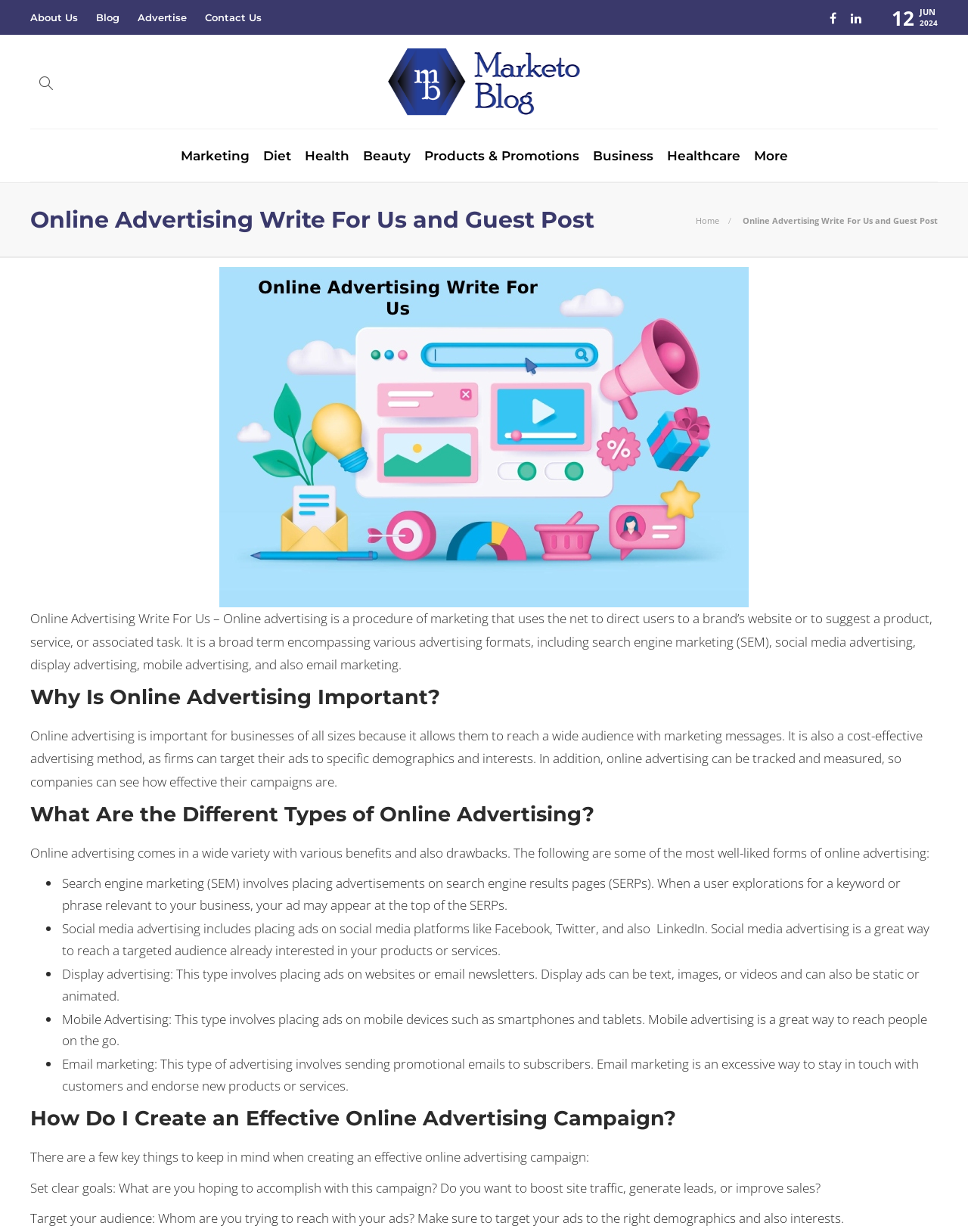What is the title of the first article in the 'Today's pick' section?
Carefully analyze the image and provide a detailed answer to the question.

The first article in the 'Today's pick' section is titled 'Stay Entertained Anywhere: A Guide to Online Slot Games for Travelers'.